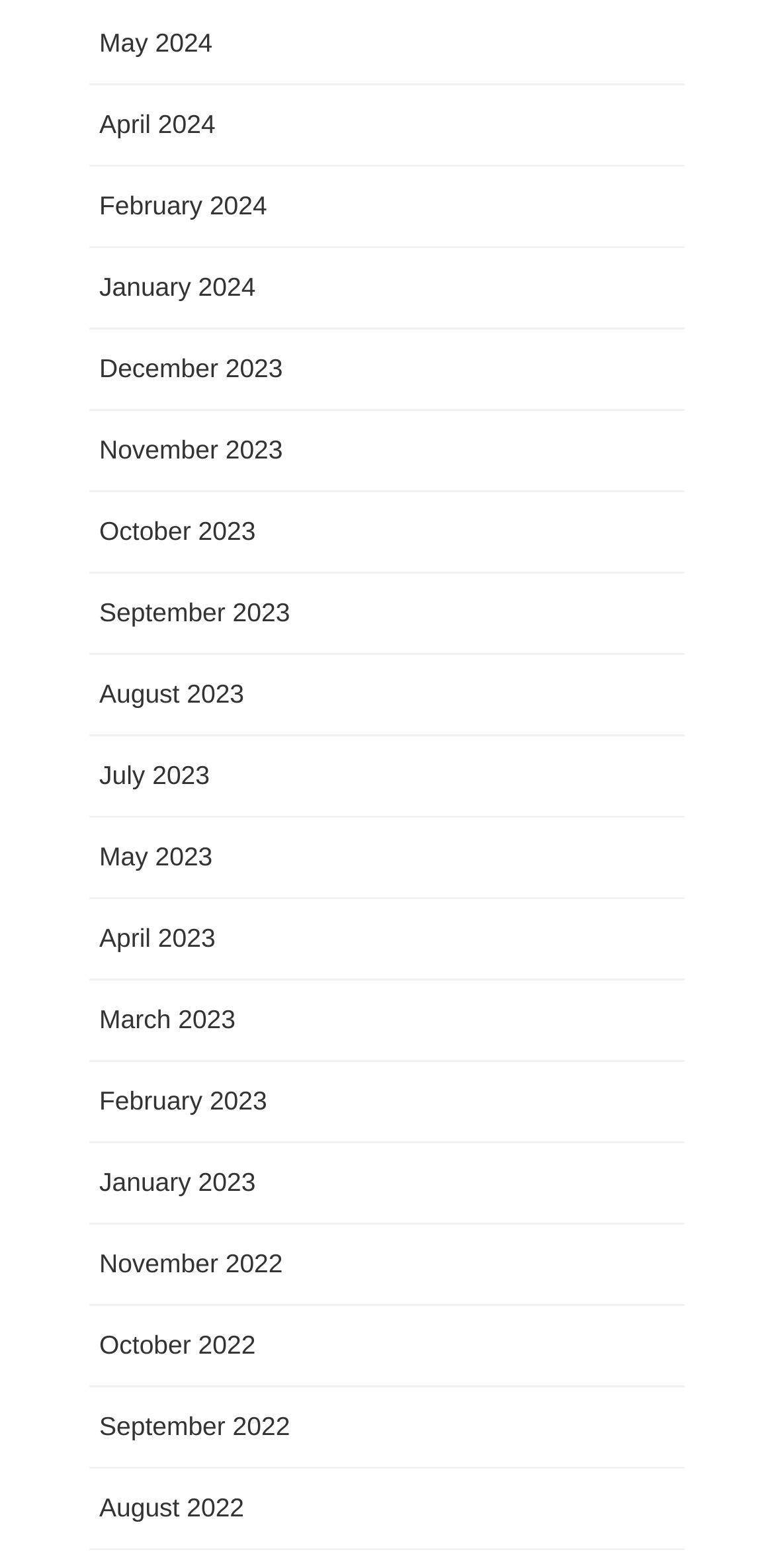Determine the coordinates of the bounding box that should be clicked to complete the instruction: "Click SEE OPEN POSITIONS". The coordinates should be represented by four float numbers between 0 and 1: [left, top, right, bottom].

None